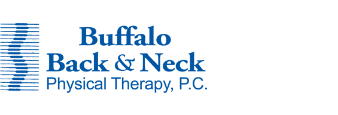What color is the font used in the logo?
Based on the screenshot, provide a one-word or short-phrase response.

Blue